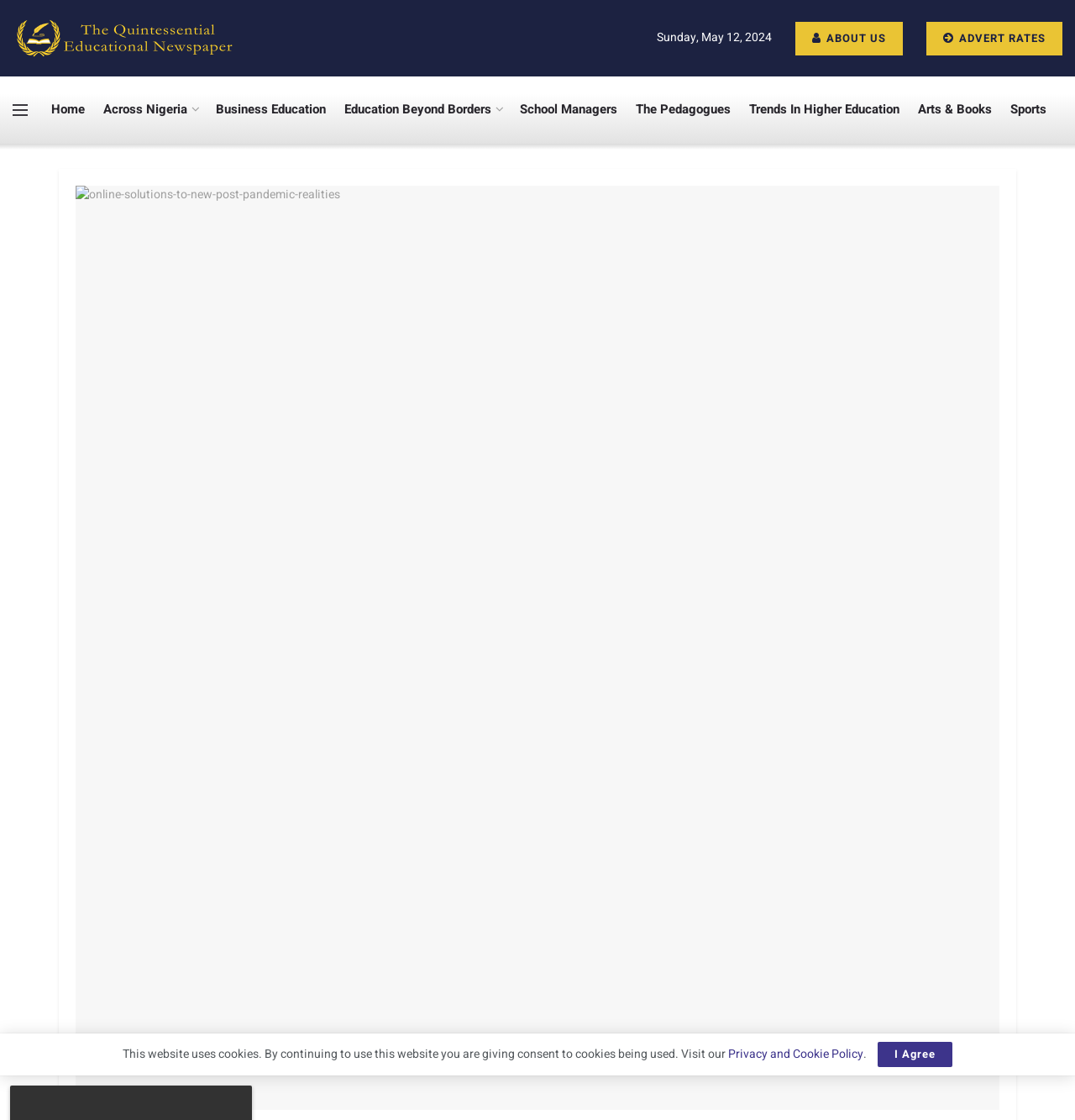Answer the question below in one word or phrase:
How many links are there in the top navigation bar?

9